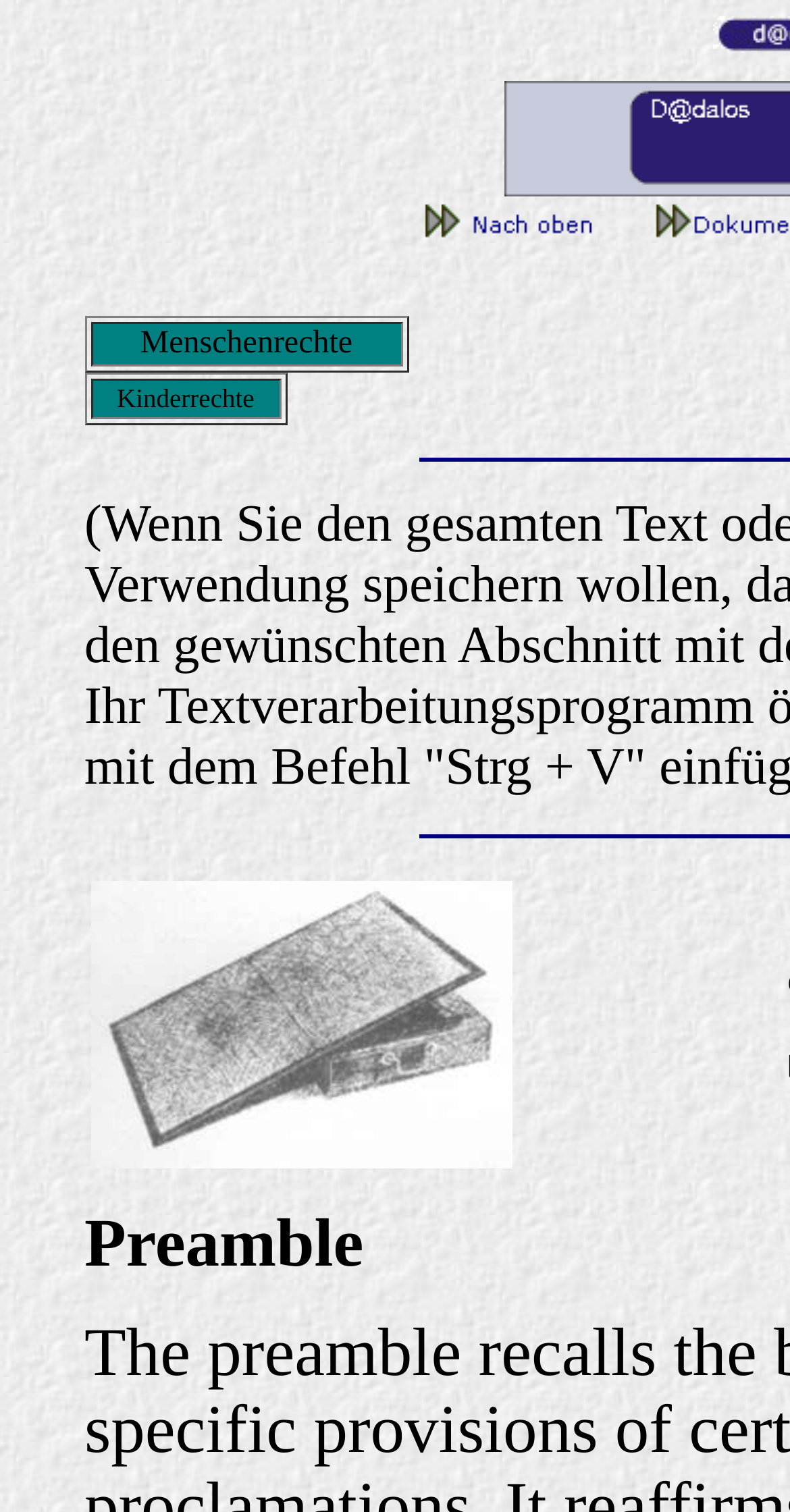How many columns are in the second table?
Give a one-word or short phrase answer based on the image.

2